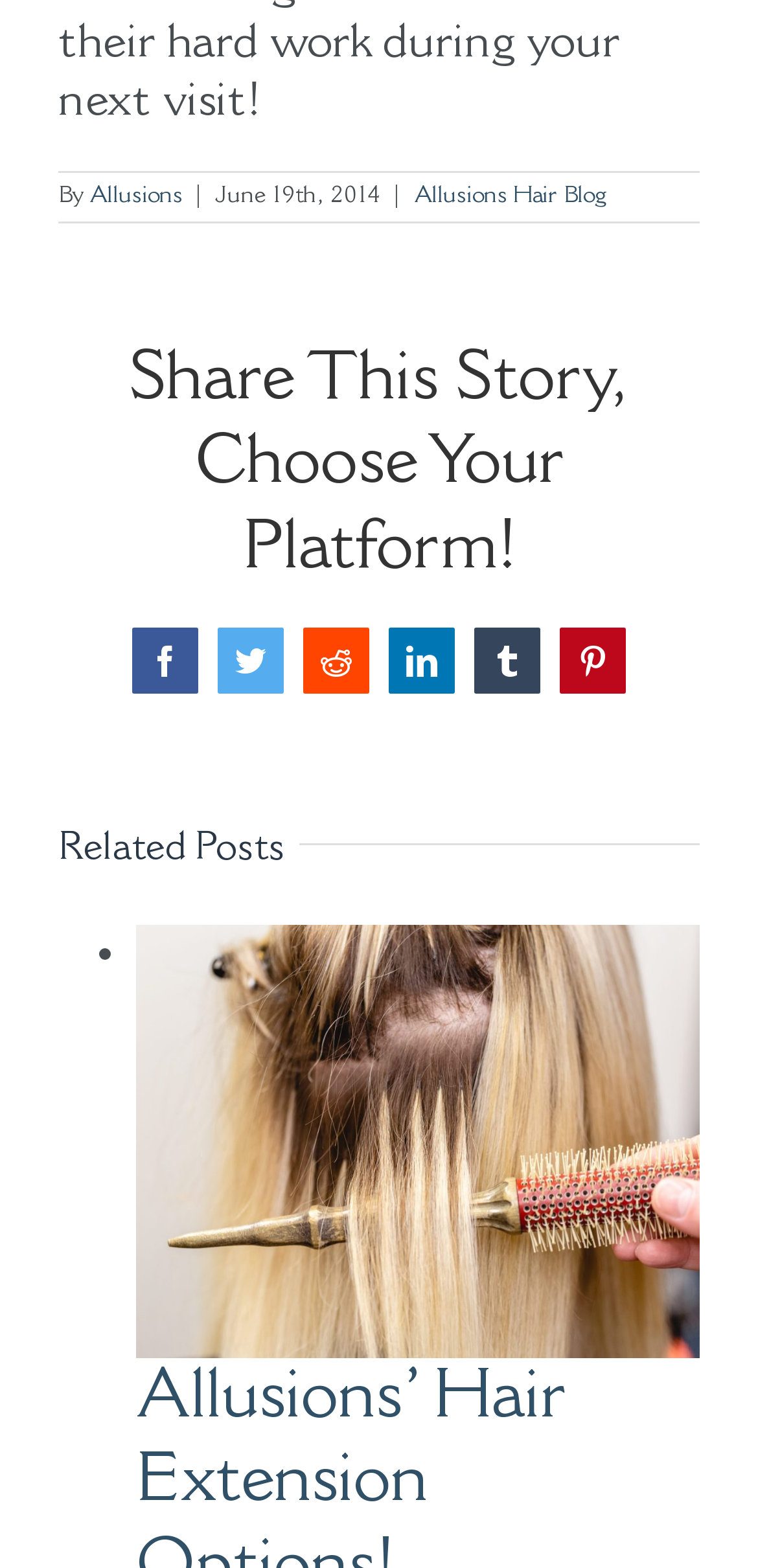Identify the bounding box coordinates of the clickable region to carry out the given instruction: "Explore related posts".

[0.077, 0.524, 0.377, 0.561]